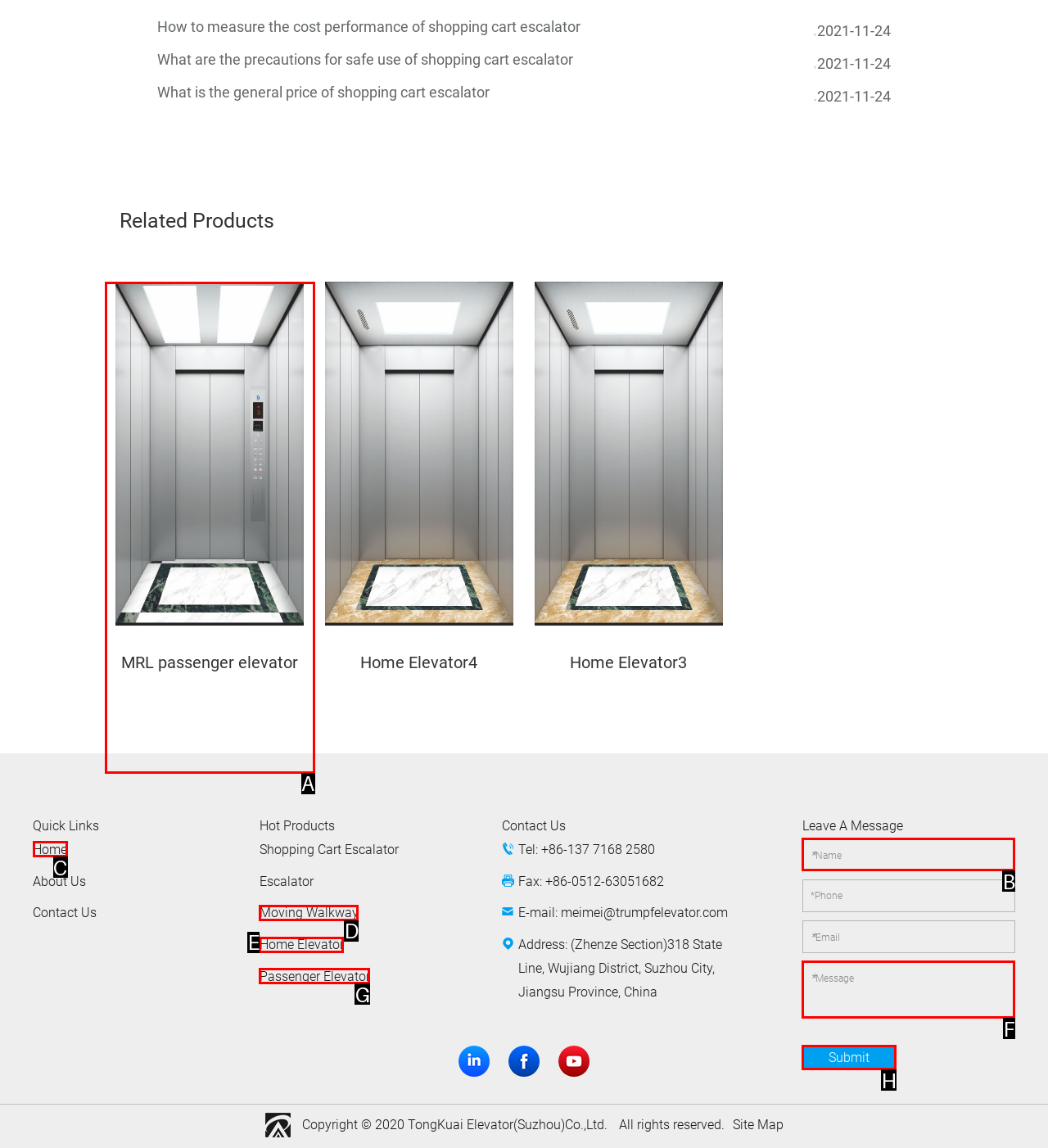Refer to the description: MRL passenger elevator design and choose the option that best fits. Provide the letter of that option directly from the options.

A